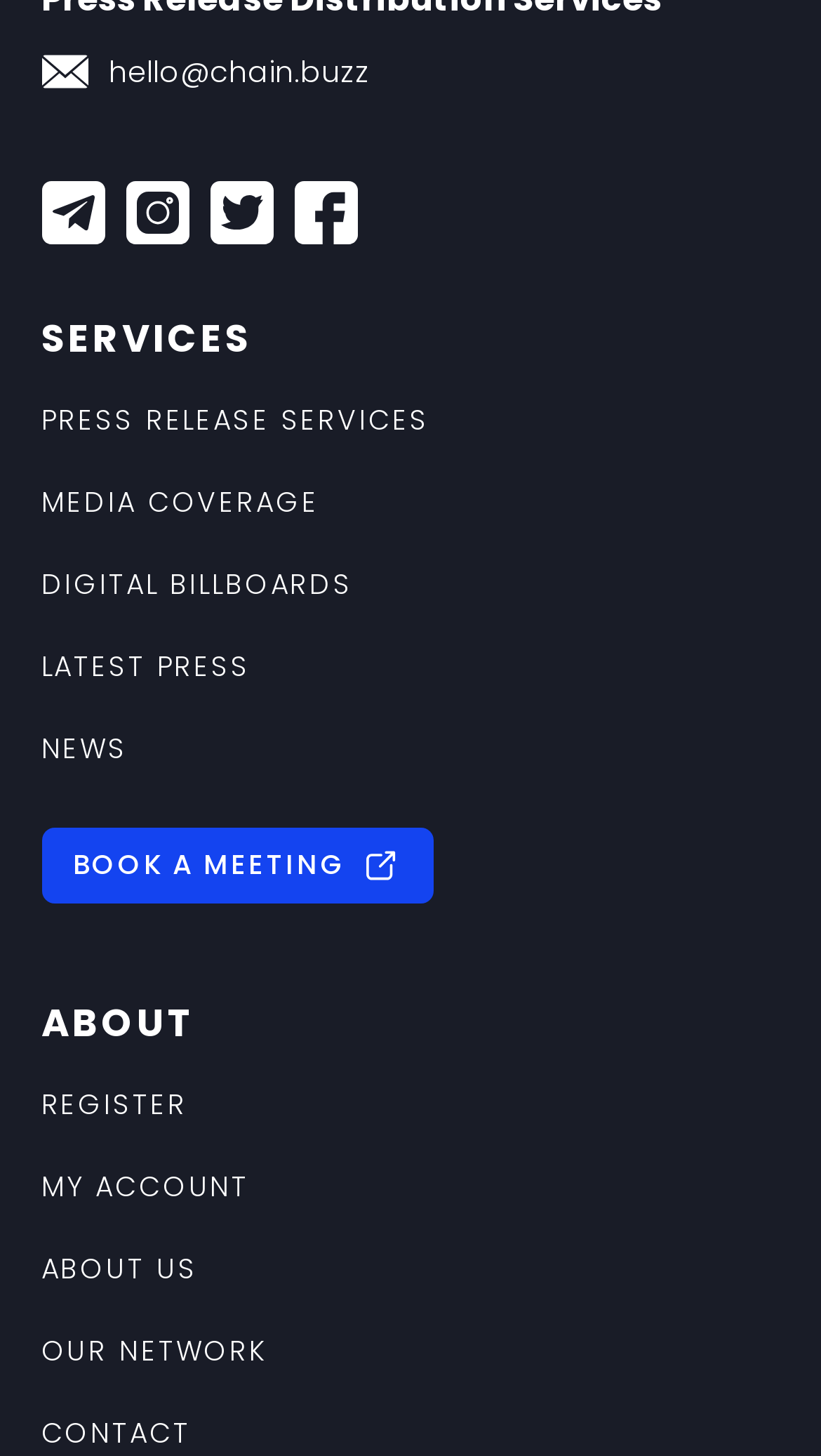Please determine the bounding box coordinates for the element that should be clicked to follow these instructions: "Learn about us".

[0.05, 0.686, 0.95, 0.72]